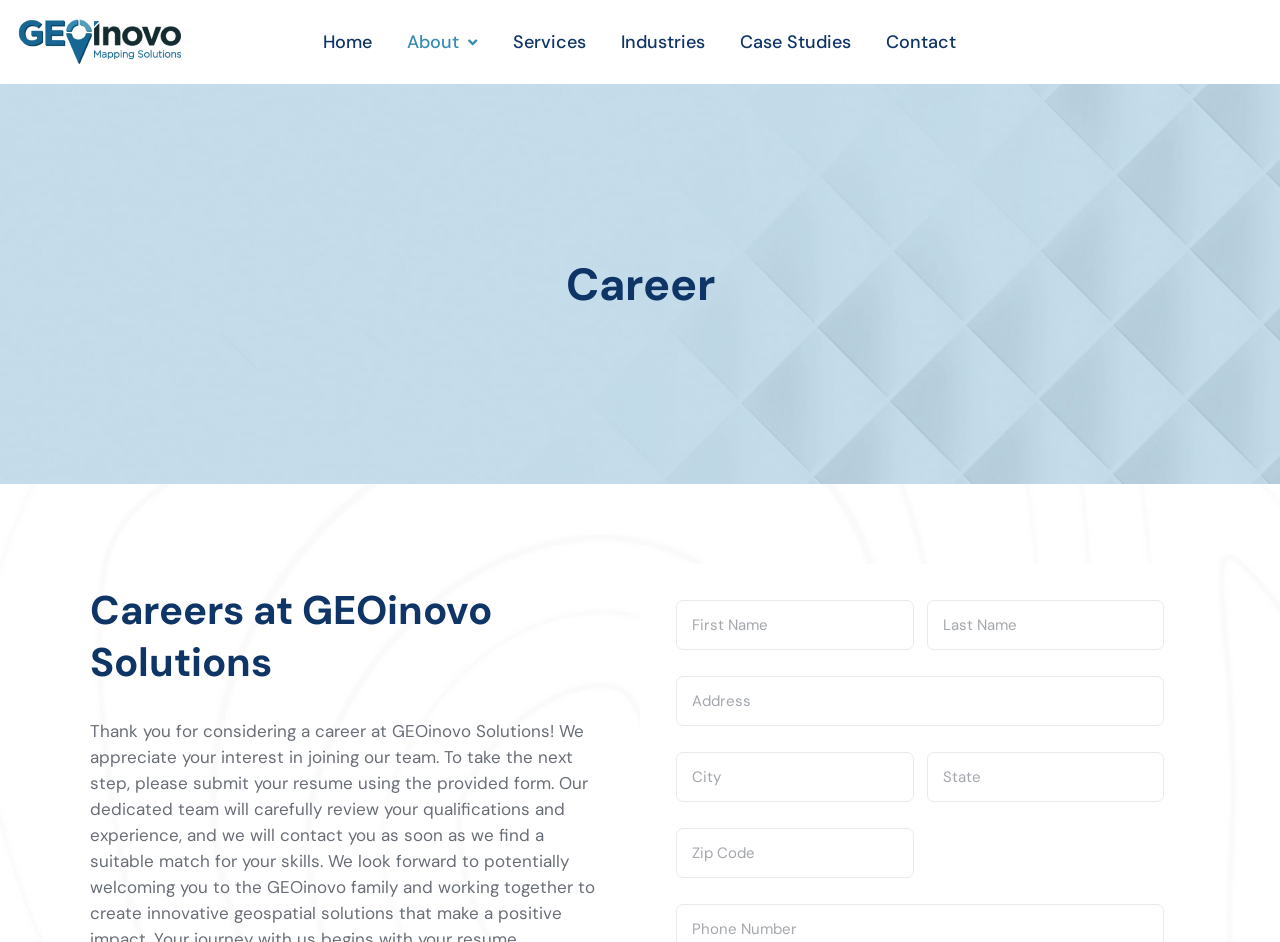Please indicate the bounding box coordinates of the element's region to be clicked to achieve the instruction: "Enter First Name". Provide the coordinates as four float numbers between 0 and 1, i.e., [left, top, right, bottom].

[0.528, 0.637, 0.714, 0.69]